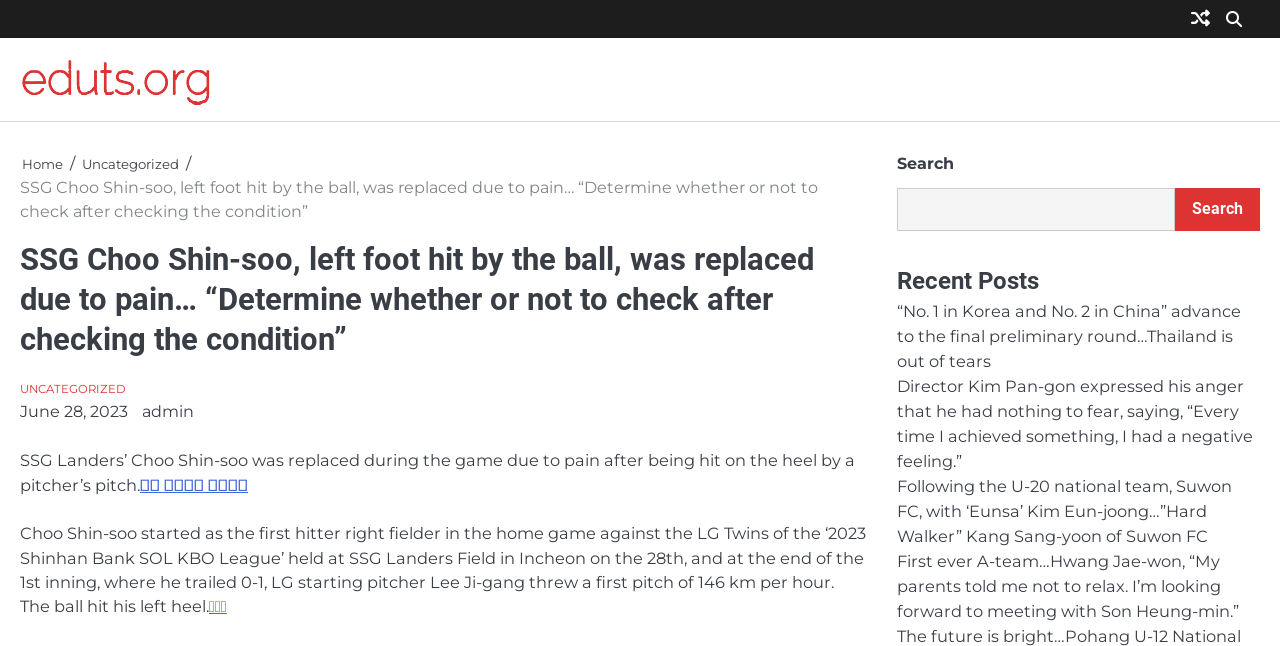What is the date of the game mentioned in the article? Examine the screenshot and reply using just one word or a brief phrase.

June 28, 2023